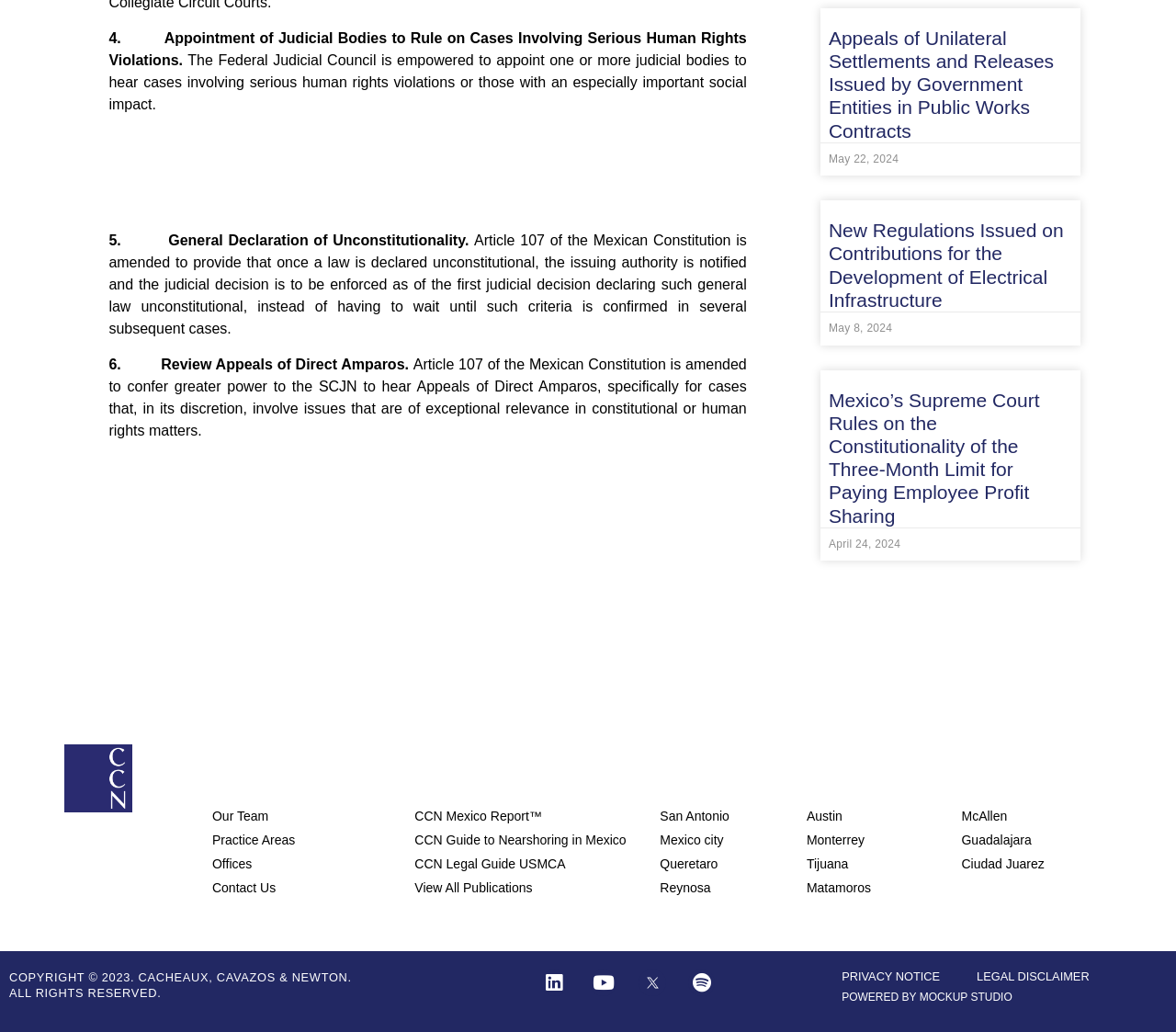What is the main topic of the webpage?
Using the information presented in the image, please offer a detailed response to the question.

Based on the content of the webpage, it appears to be discussing various aspects of Mexican law, including amendments to the Mexican Constitution and regulations related to human rights violations, public works contracts, and employee profit sharing.